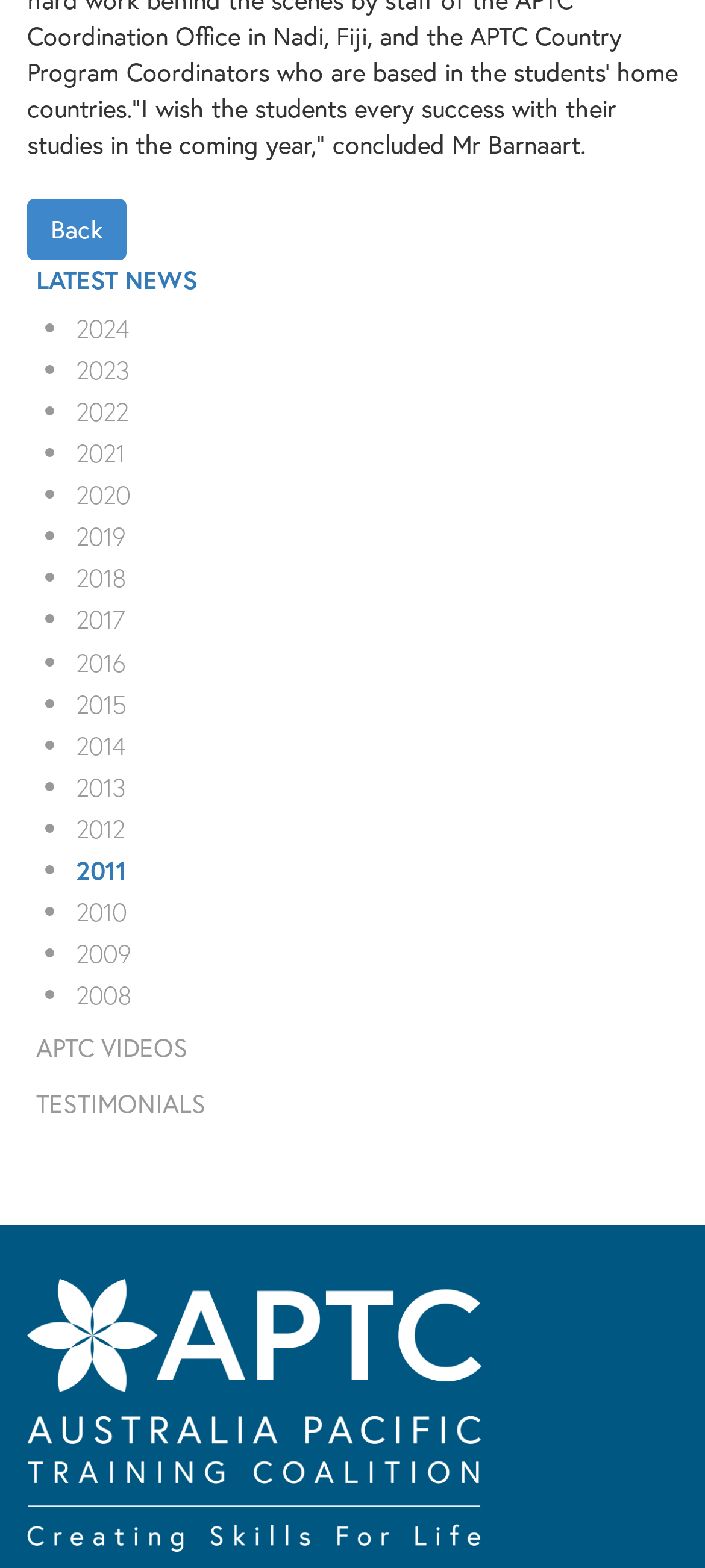Find the bounding box coordinates of the clickable area that will achieve the following instruction: "Read about using your coverage and improving your health".

None